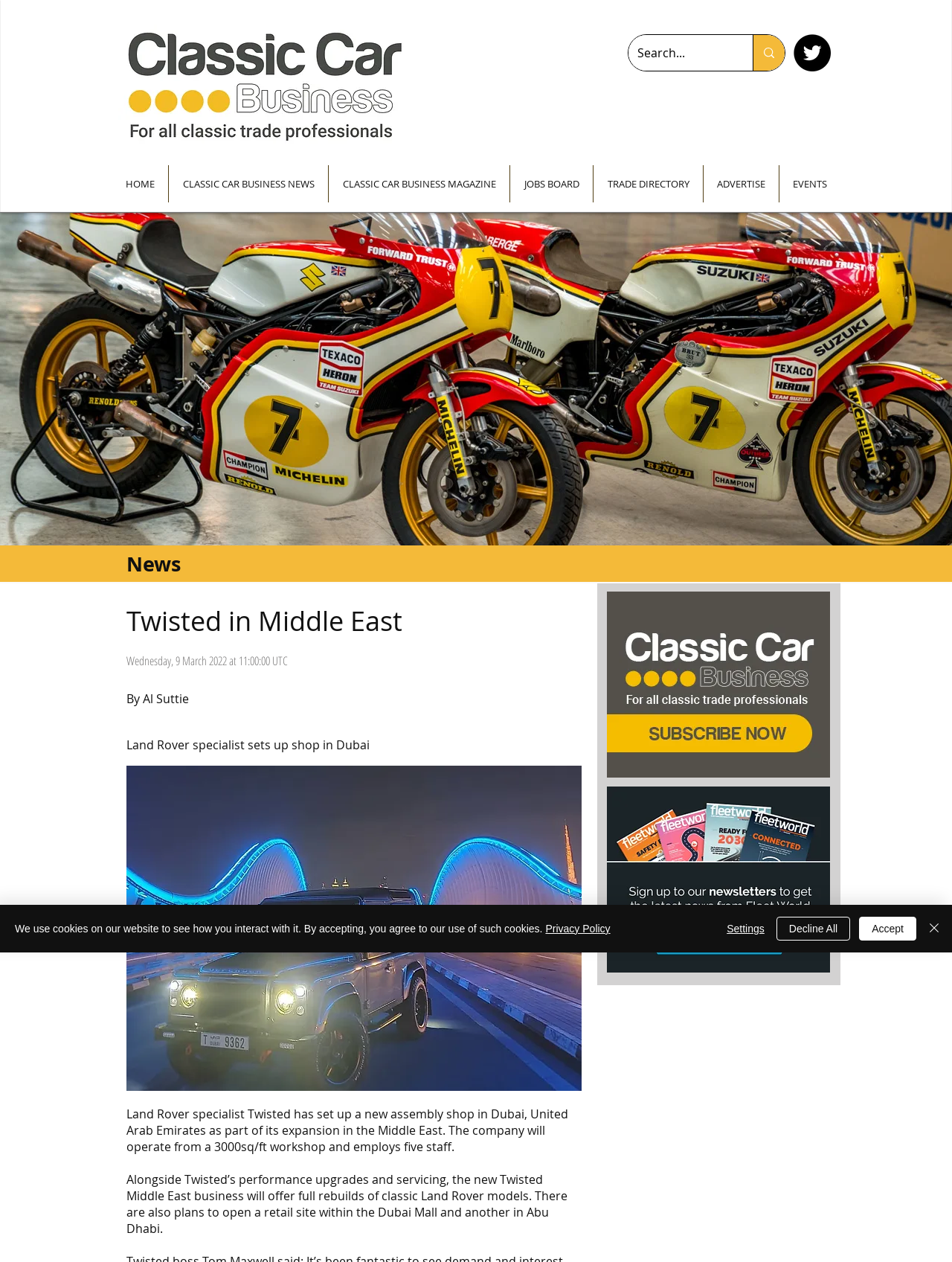Determine the bounding box coordinates of the clickable region to execute the instruction: "Search for classic cars". The coordinates should be four float numbers between 0 and 1, denoted as [left, top, right, bottom].

[0.66, 0.028, 0.824, 0.056]